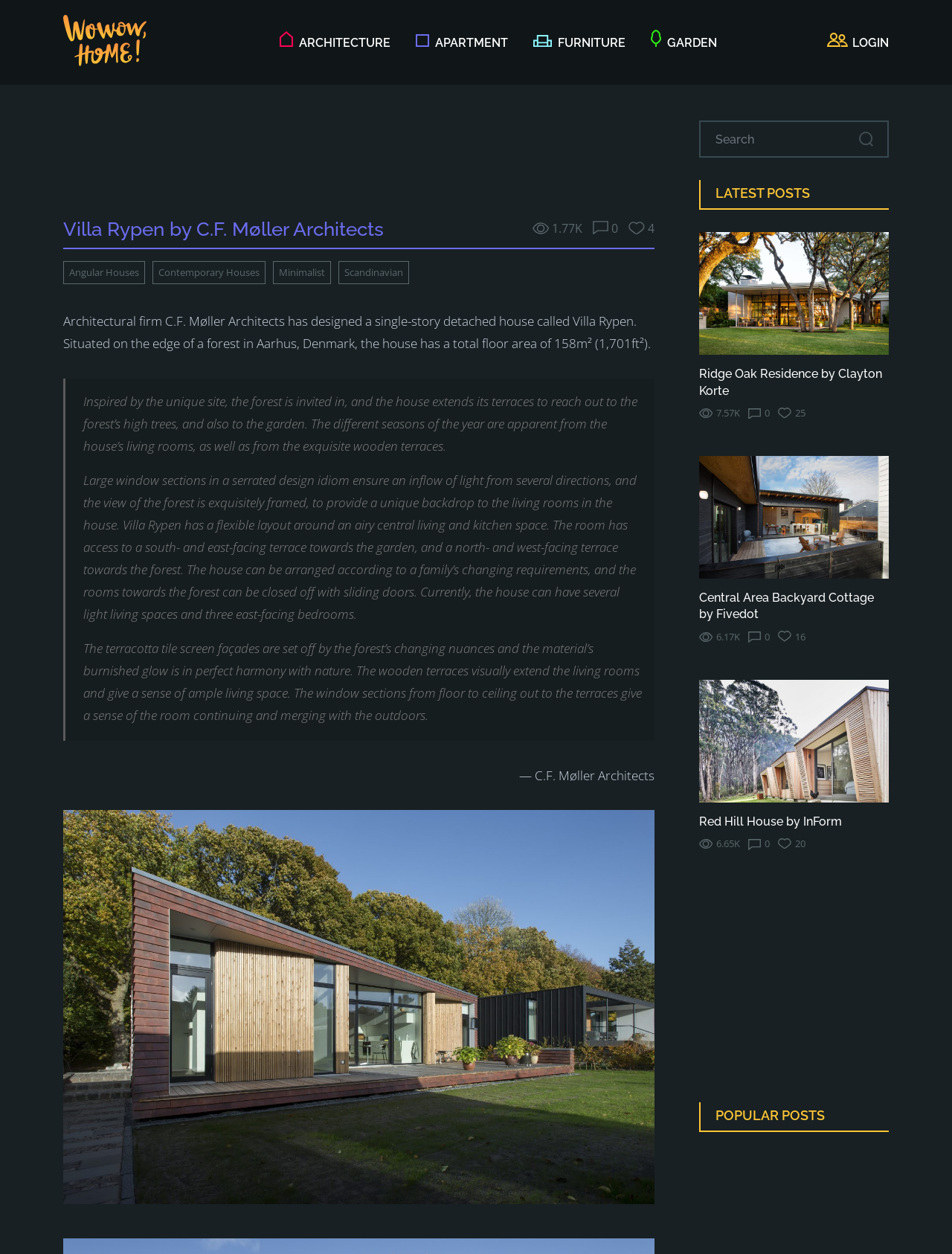Locate the bounding box of the UI element based on this description: "Red Hill House by InForm". Provide four float numbers between 0 and 1 as [left, top, right, bottom].

[0.734, 0.649, 0.884, 0.661]